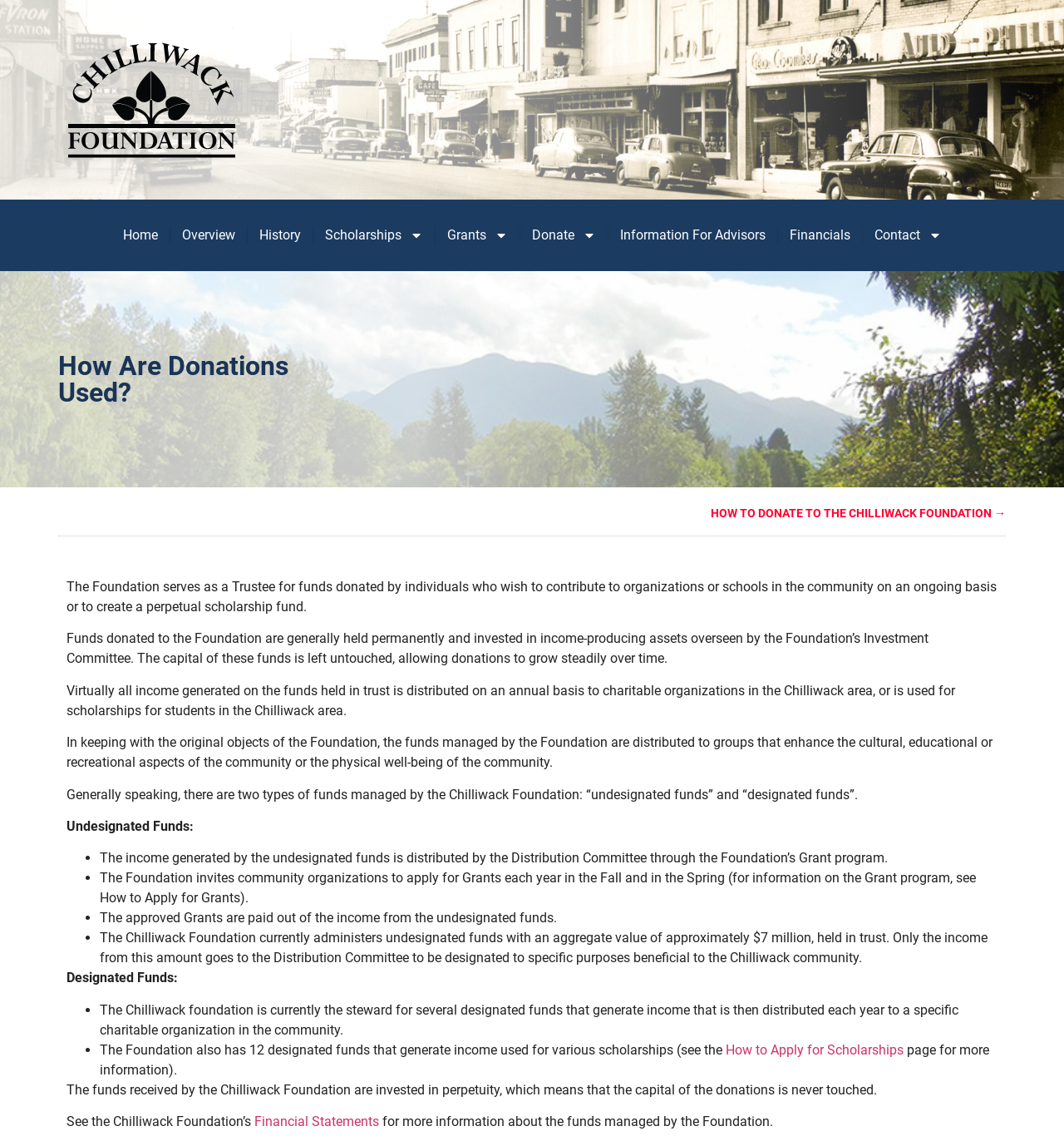Locate the bounding box of the UI element based on this description: "How to Apply for Scholarships". Provide four float numbers between 0 and 1 as [left, top, right, bottom].

[0.682, 0.913, 0.849, 0.927]